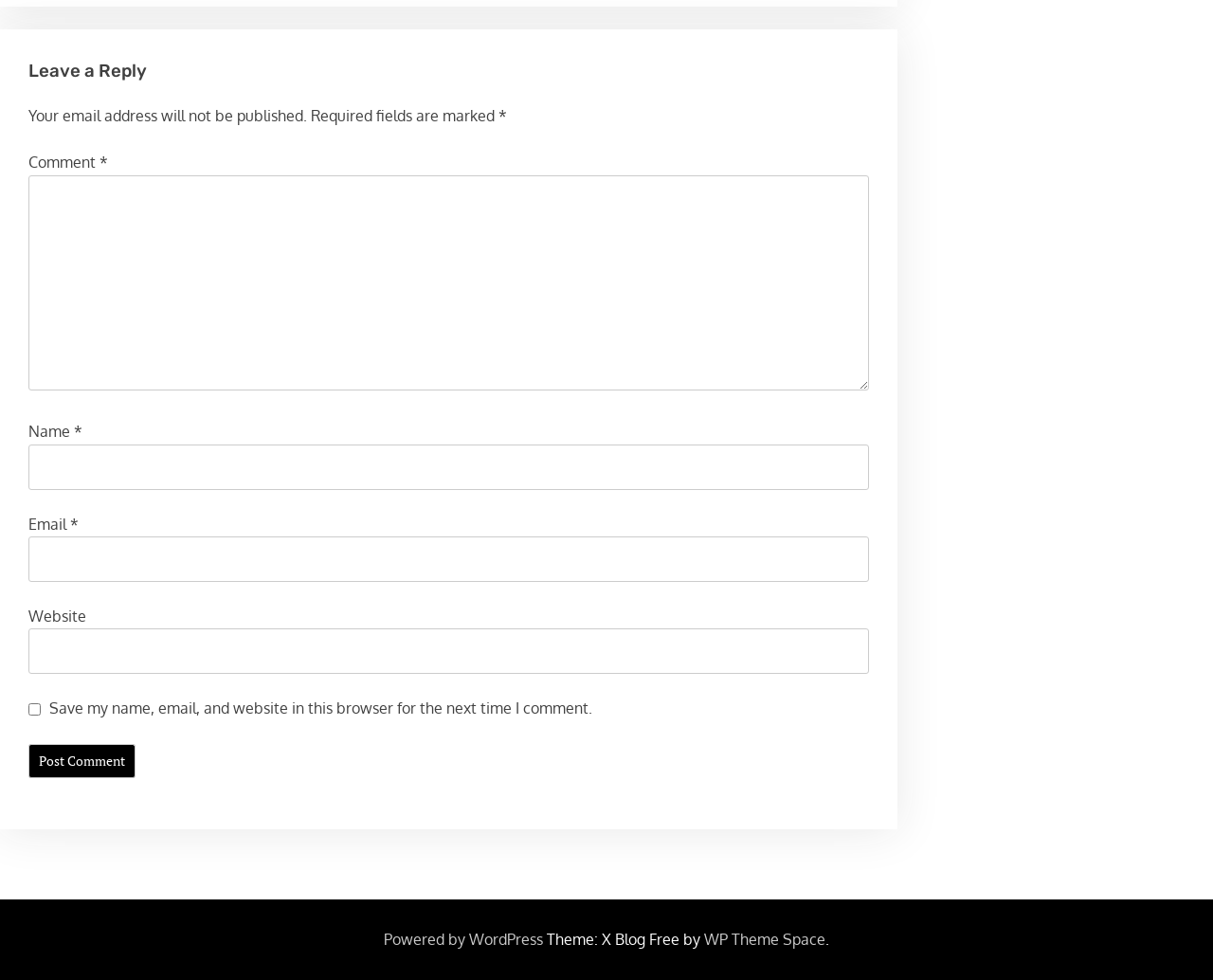What is the default state of the checkbox?
Using the image, provide a detailed and thorough answer to the question.

The checkbox 'Save my name, email, and website in this browser for the next time I comment' has a property 'checked: false', which indicates that it is unchecked by default.